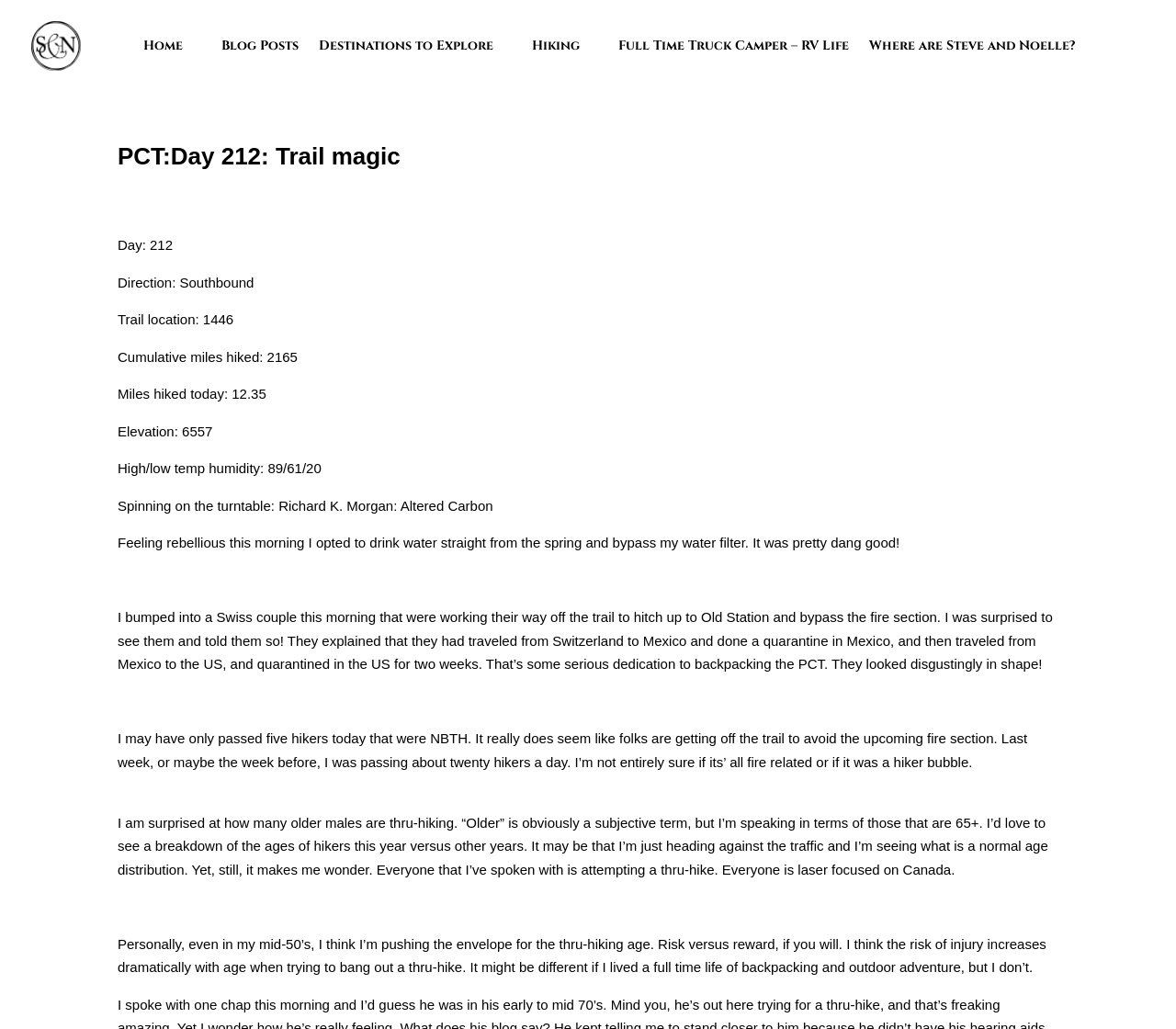Illustrate the webpage thoroughly, mentioning all important details.

The webpage appears to be a blog post or article about Steve and Noelle's Pacific Crest Trail (PCT) adventure, specifically Day 212, with a focus on trail magic. 

At the top left of the page, there is an image of Steve and Noelle, accompanied by a link with their names. Below this, there is a row of links, including "Home 3", "Blog Posts", "Destinations to Explore 3", "Hiking 3", "Full Time Truck Camper – RV Life", and "Where are Steve and Noelle?". These links are positioned horizontally, with "Home 3" on the left and "Where are Steve and Noelle?" on the right. 

To the right of the image, there is a small icon represented by the Unicode character '\ue07a'. 

The main content of the page is headed by a title, "PCT:Day 212: Trail magic", which is centered near the top of the page.